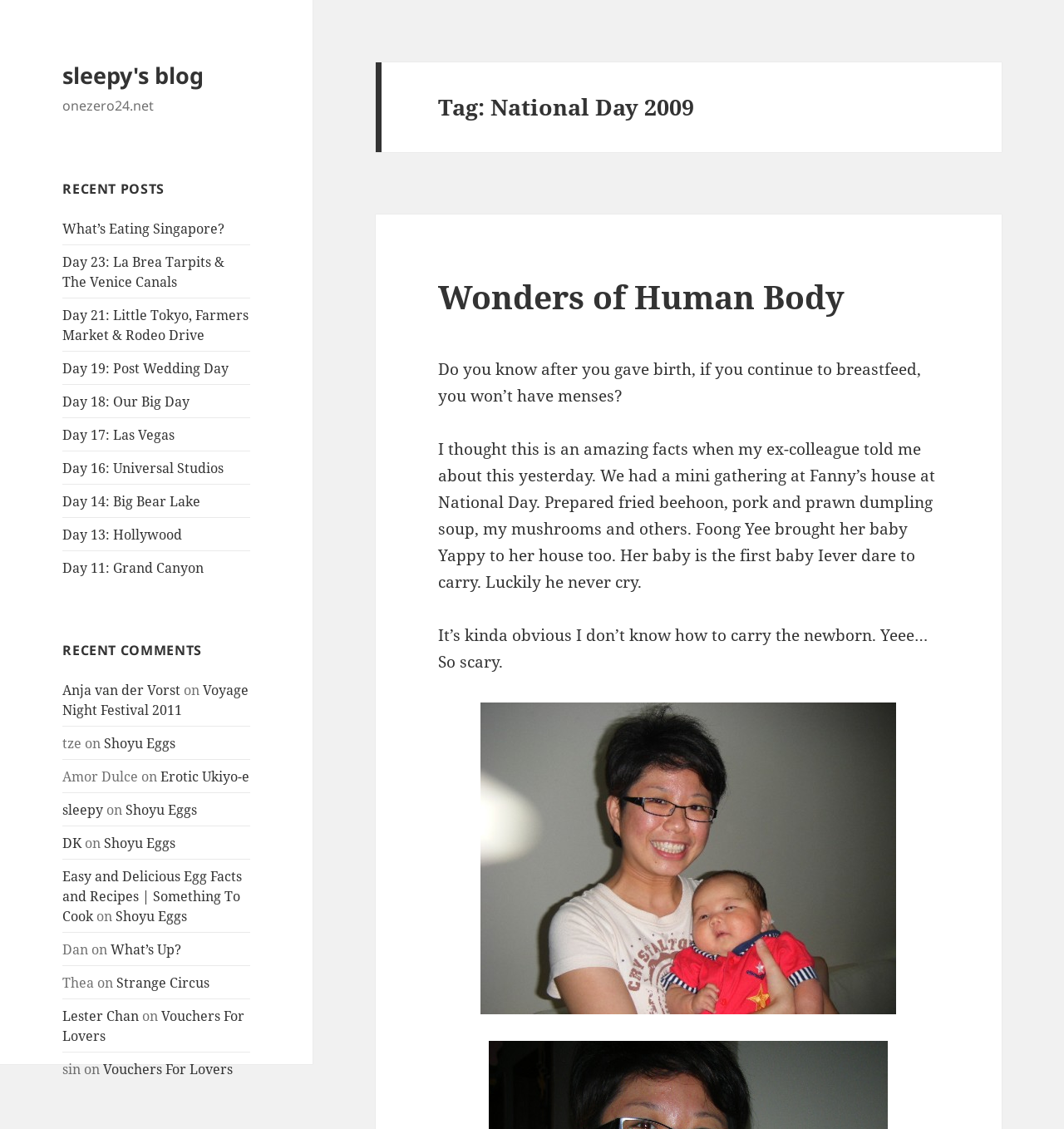Using details from the image, please answer the following question comprehensively:
What is the title of the blog?

The title of the blog can be found at the top of the webpage, where it says 'National Day 2009 – sleepy's blog'. The 'sleepy's blog' part is the title of the blog.